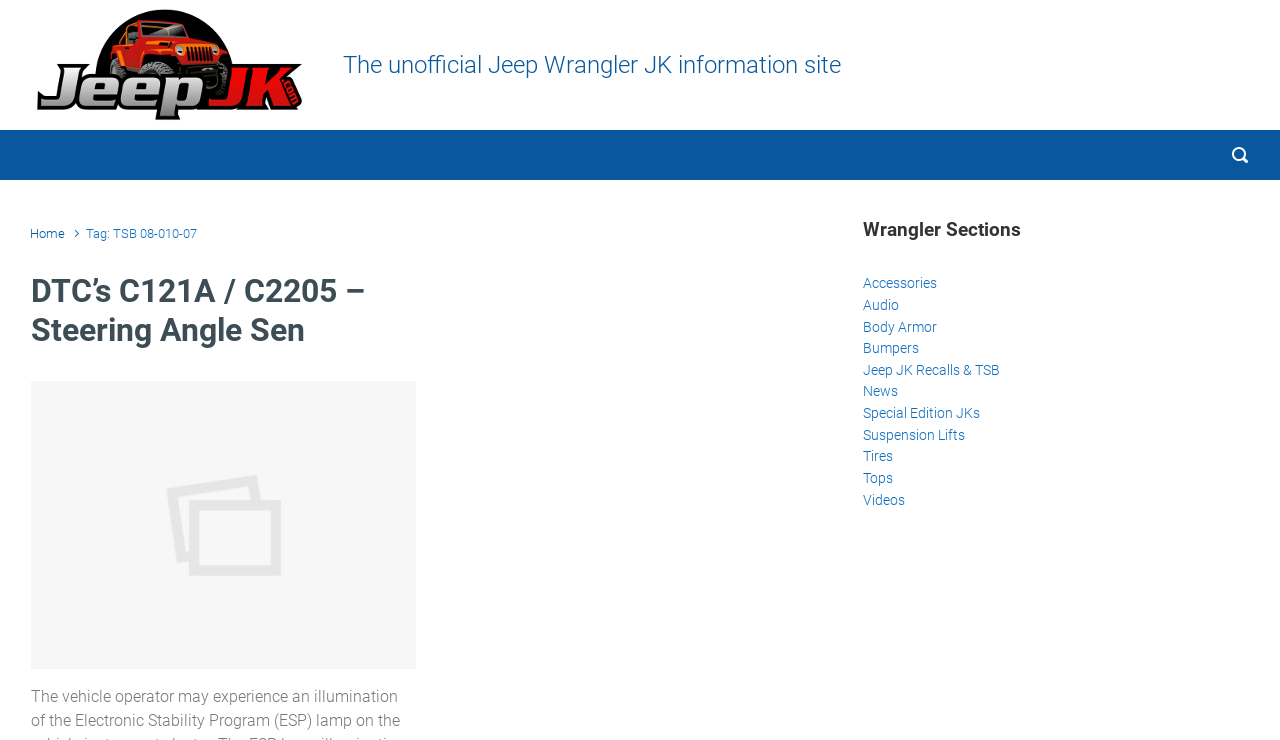Please find the bounding box for the UI component described as follows: "Suspension Lifts".

[0.674, 0.574, 0.754, 0.602]